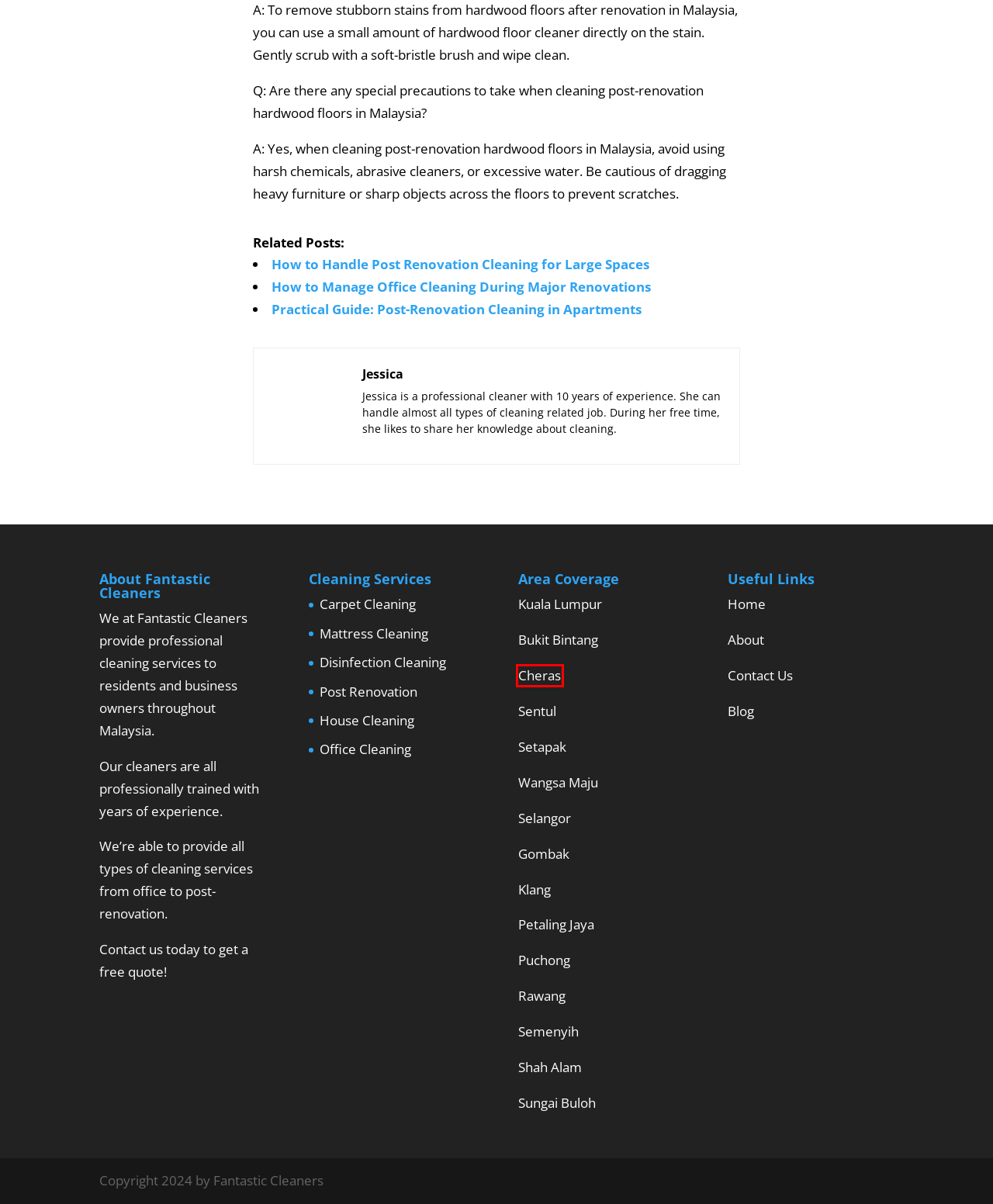A screenshot of a webpage is given, featuring a red bounding box around a UI element. Please choose the webpage description that best aligns with the new webpage after clicking the element in the bounding box. These are the descriptions:
A. Cleaning Services Kuala Lumpur (KL) - House, Office & Part Time Maid
B. Cleaning Services Shah Alam -🥇View Price 2024 [Top Rated]
C. Cleaning Services Selangor -🥇BEST Price 2024 [Top Rated]
D. Practical Guide: Post-Renovation Cleaning in Apartments - Fantastic Cleaners
E. Cleaning Services Sungai Buloh -🥇View Price 2024 [Top Rated]
F. Cleaning Services Cheras -🥇 BEST Price 2024 [Top Rated]
G. Mattress Cleaning Malaysia - Best Price - Fantastic Cleaners
H. Cleaning Services Puchong - Home, Office & Part Time Maid

F